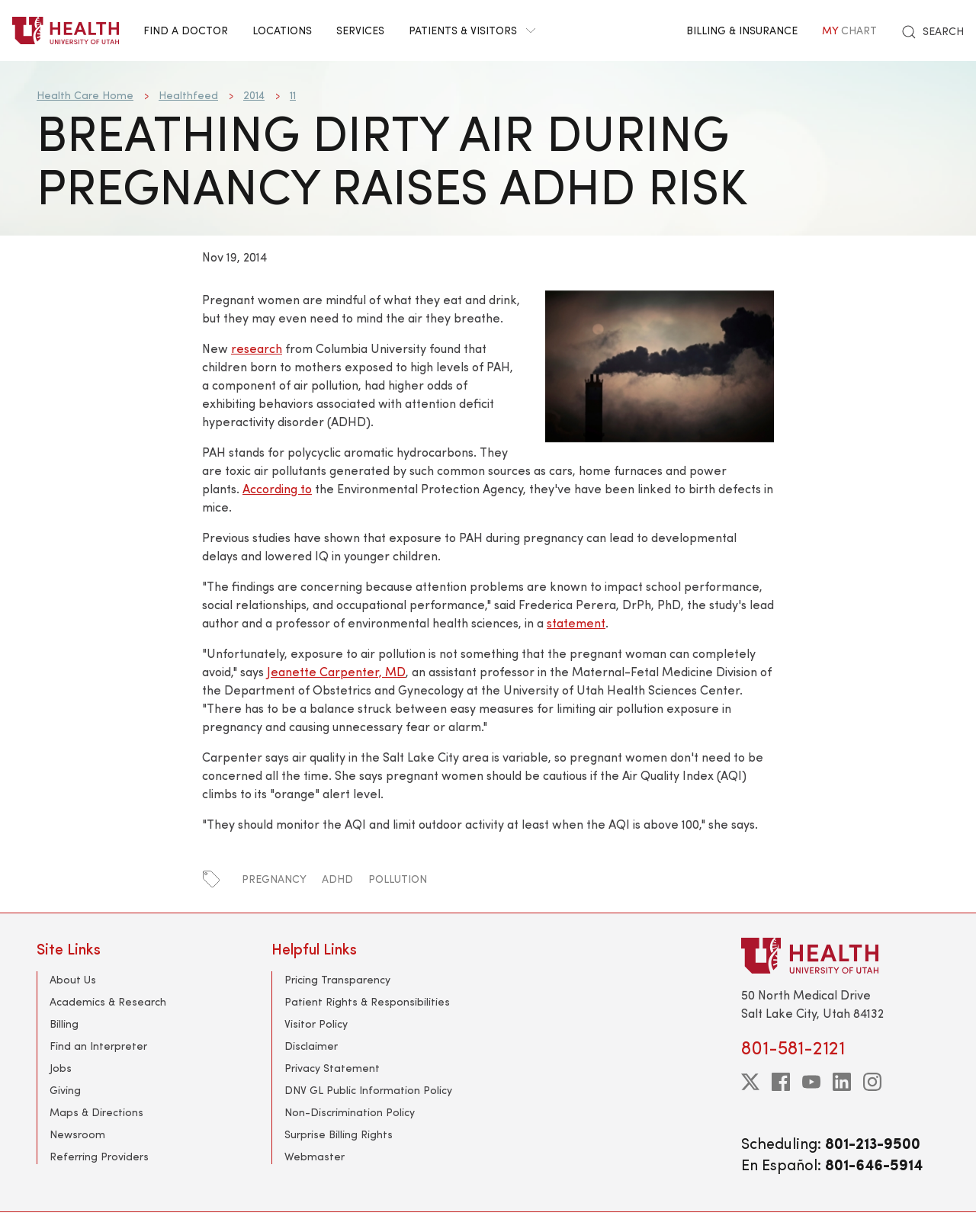Please respond in a single word or phrase: 
What is the address of the University of Utah Health Sciences Center?

50 North Medical Drive, Salt Lake City, Utah 84132